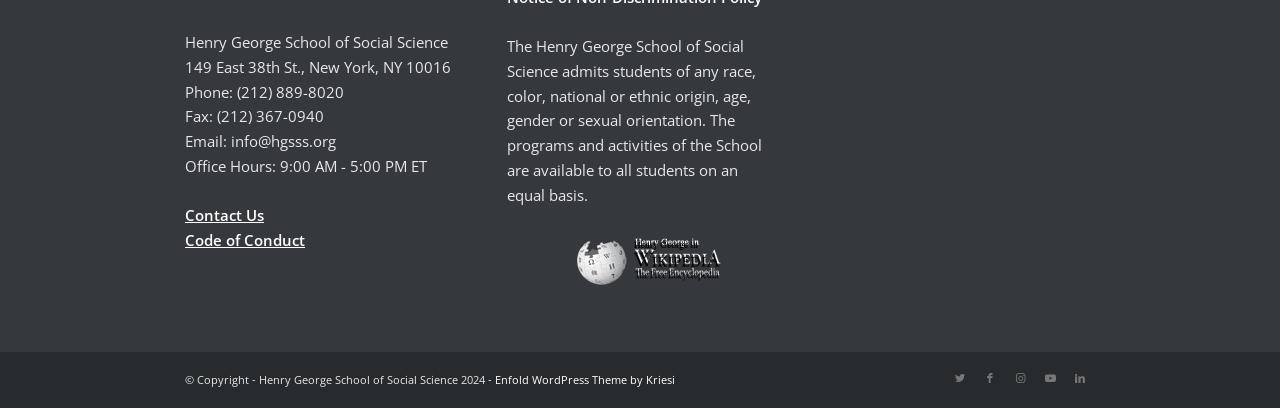Extract the bounding box coordinates of the UI element described by: "Contact Us". The coordinates should include four float numbers ranging from 0 to 1, e.g., [left, top, right, bottom].

[0.145, 0.503, 0.206, 0.552]